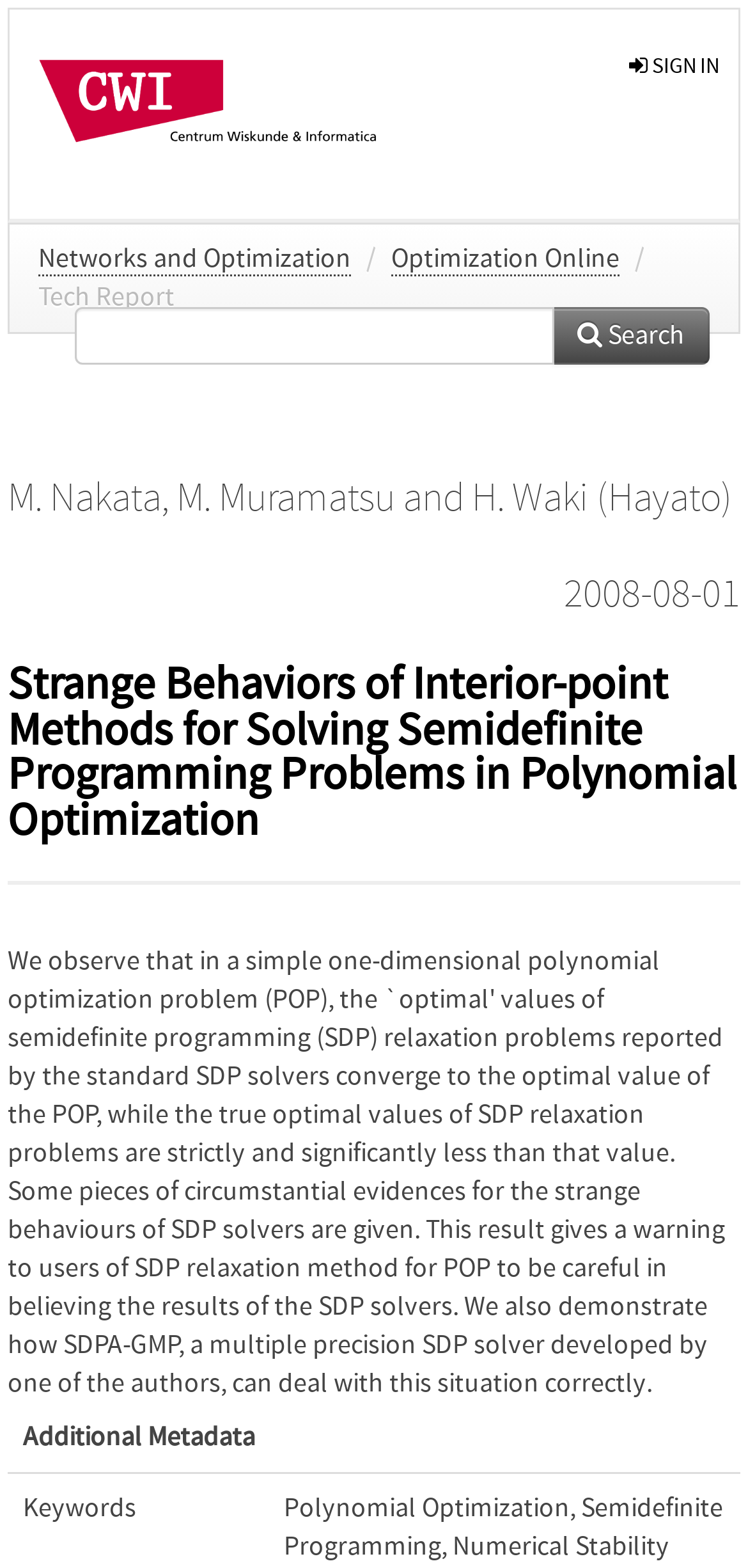Extract the primary header of the webpage and generate its text.

Strange Behaviors of Interior-point Methods for Solving Semidefinite Programming Problems in Polynomial Optimization